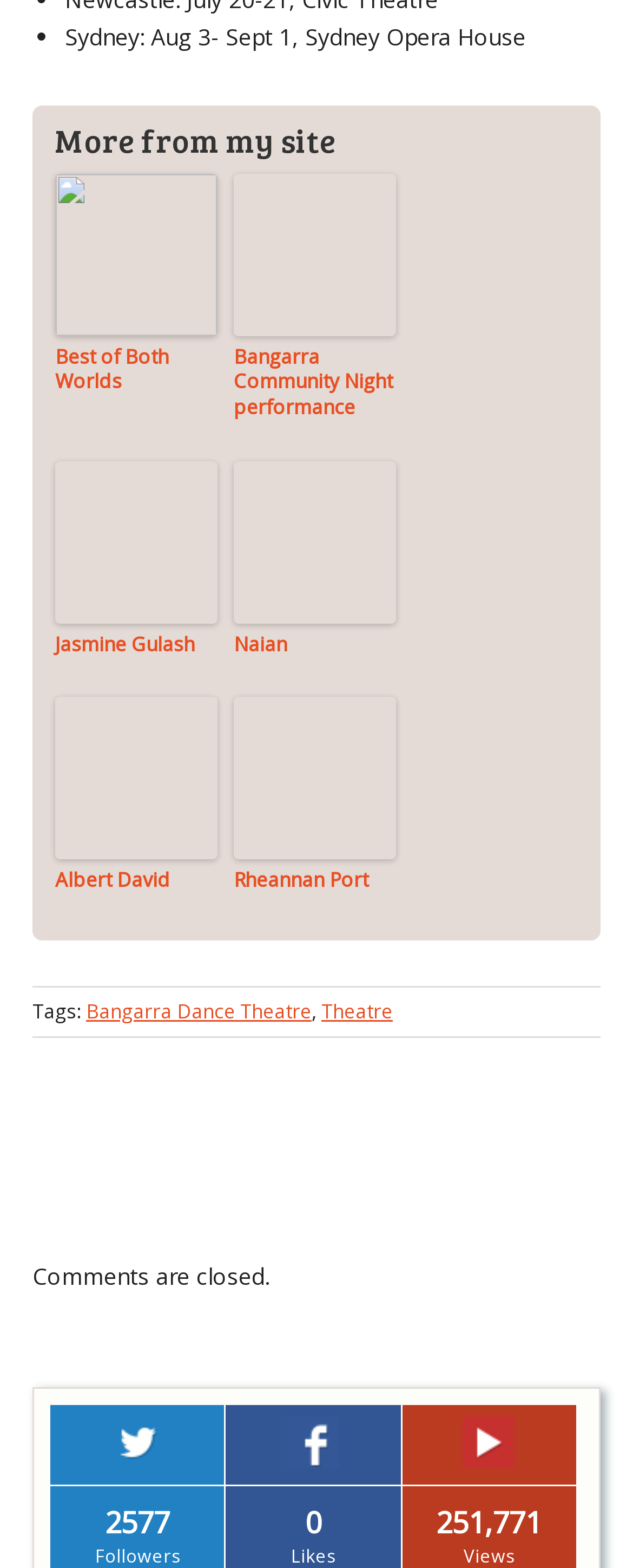Please determine the bounding box coordinates for the element that should be clicked to follow these instructions: "Check the number of comments".

[0.166, 0.959, 0.268, 0.983]